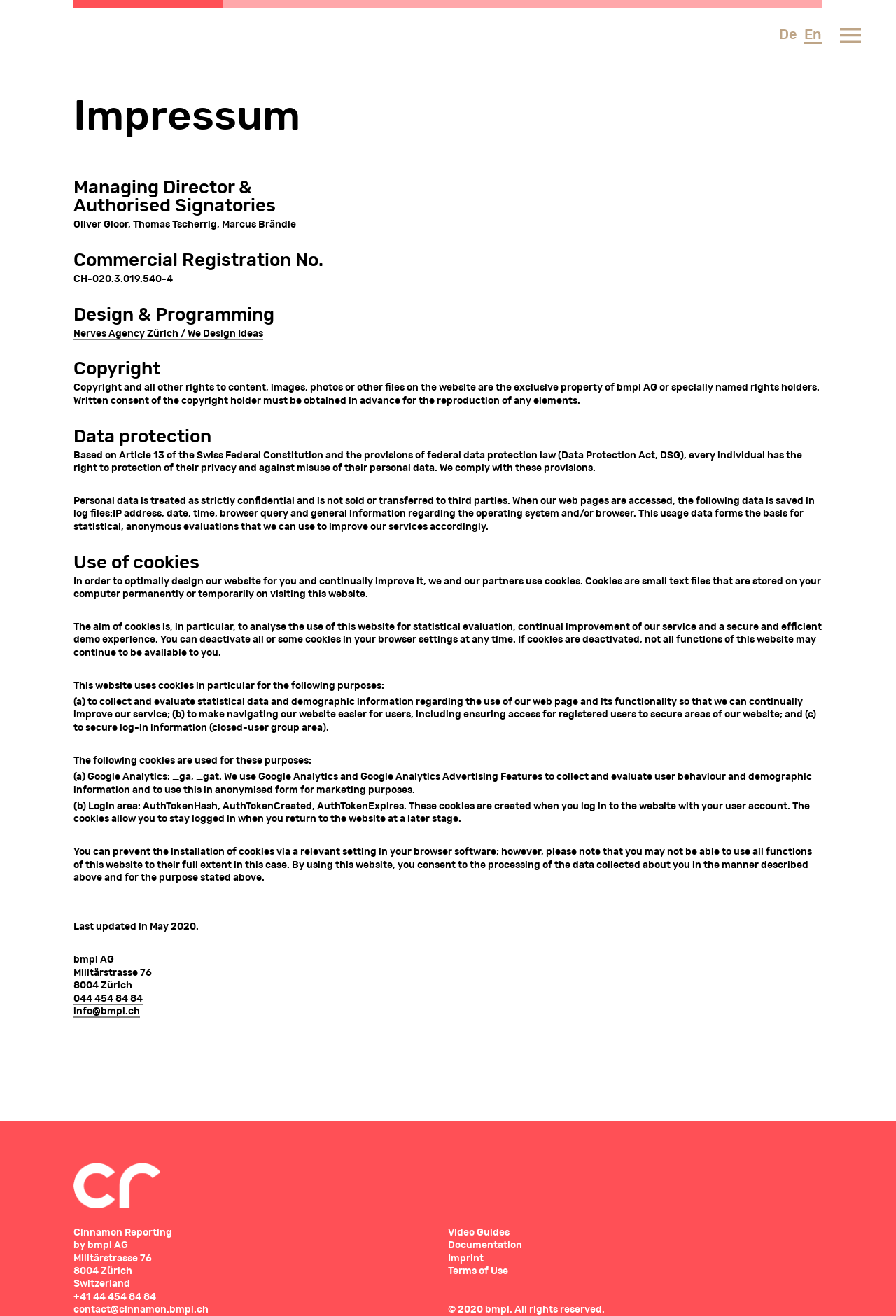Pinpoint the bounding box coordinates for the area that should be clicked to perform the following instruction: "Click the language switcher to English".

[0.898, 0.021, 0.917, 0.034]